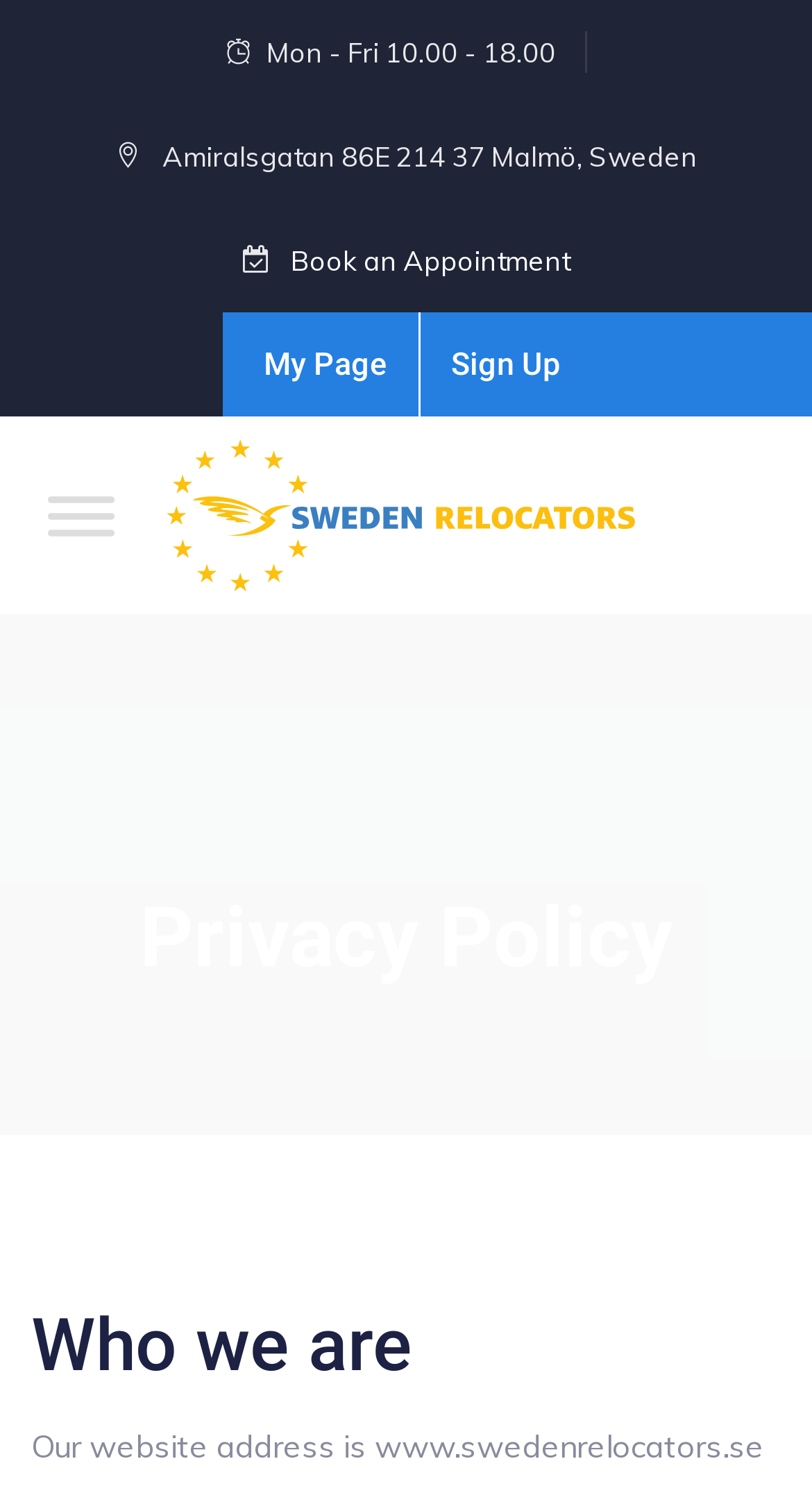Give the bounding box coordinates for the element described by: "aria-label="Toggle Menu"".

[0.059, 0.33, 0.141, 0.357]